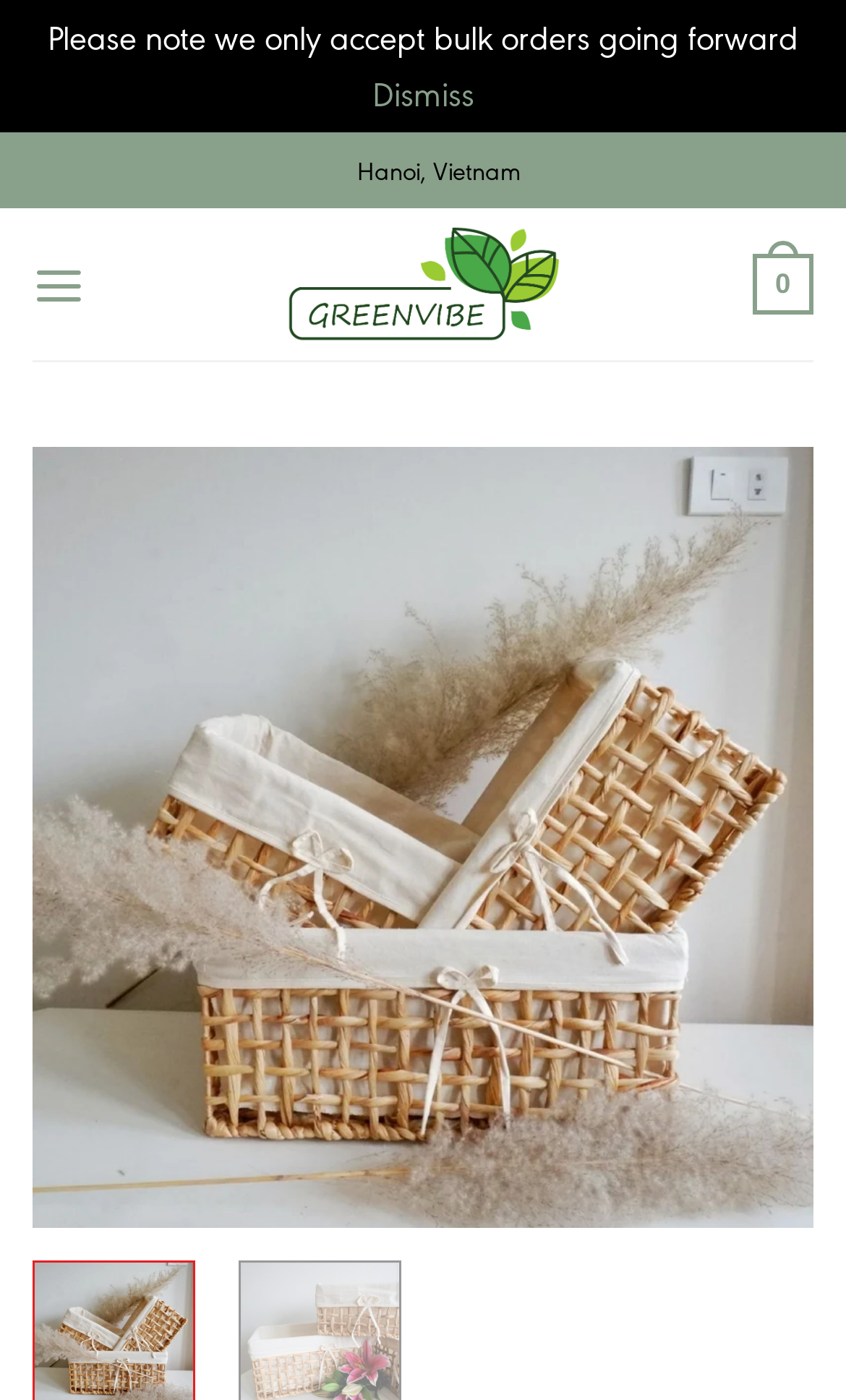Using the details in the image, give a detailed response to the question below:
What is the text of the notification?

I found the text of the notification by looking at the static text element that says 'Please note we only accept bulk orders going forward' which is located at the top of the webpage.